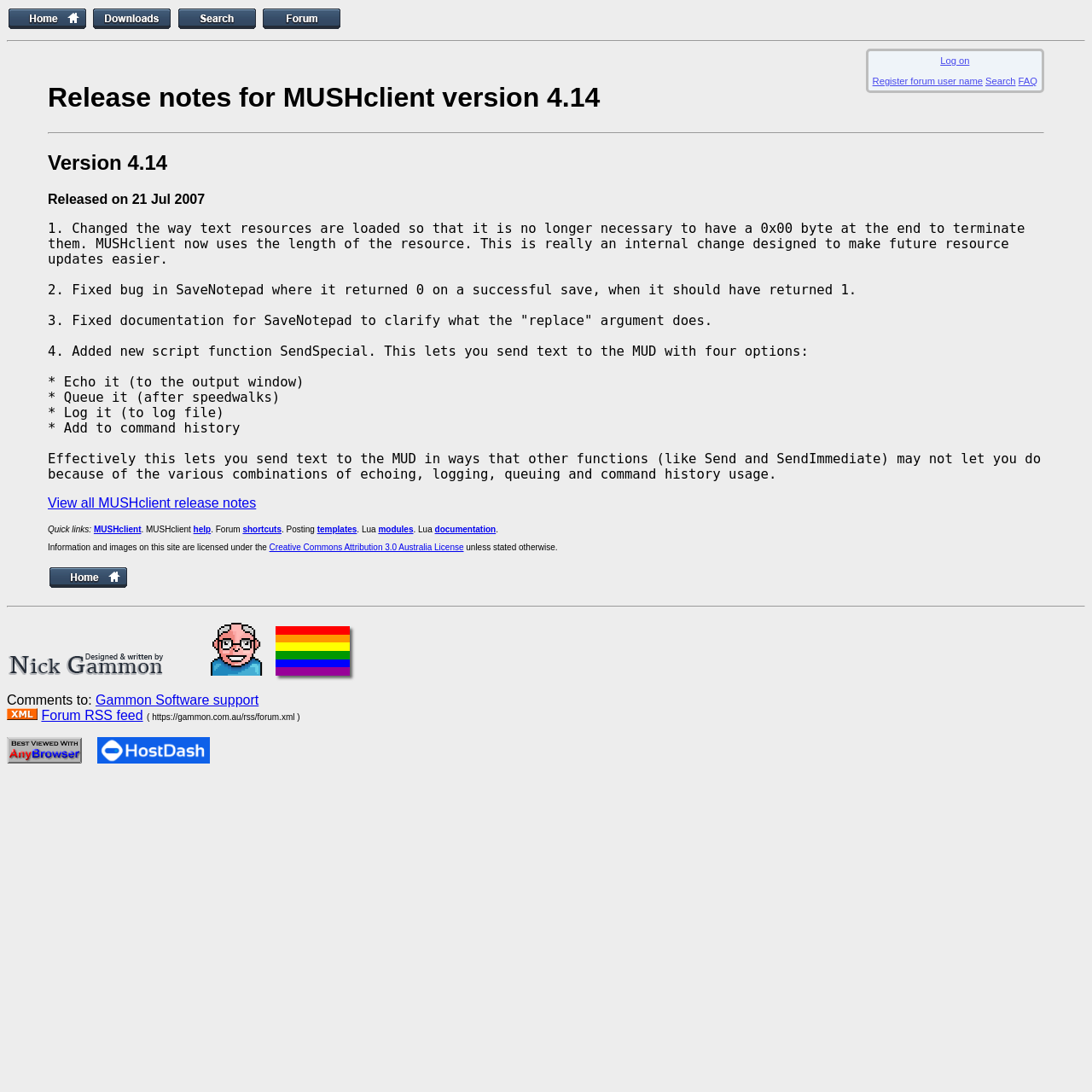Provide your answer in one word or a succinct phrase for the question: 
What is the purpose of the SendSpecial script function?

Send text to MUD with options